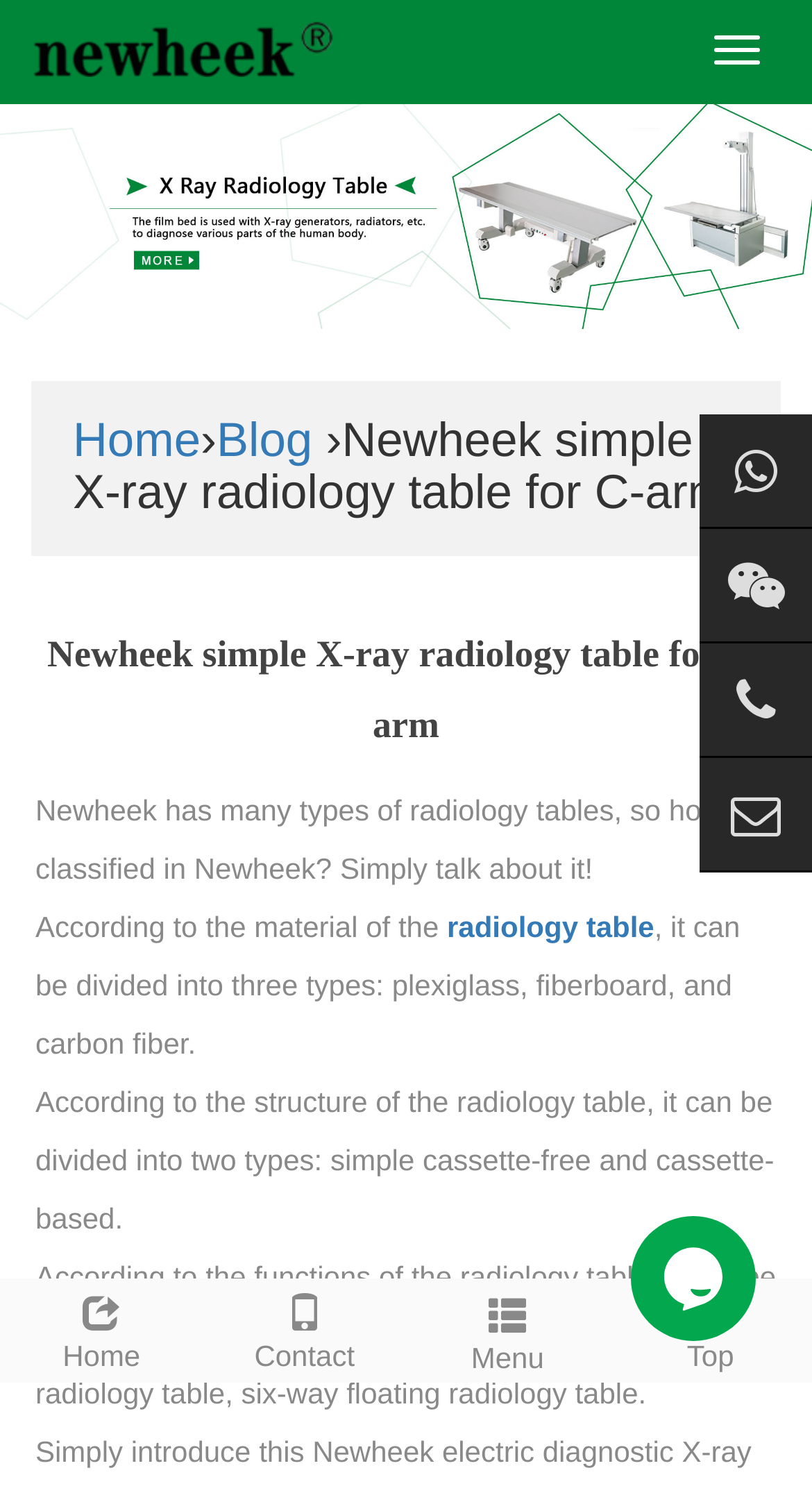Predict the bounding box of the UI element based on the description: "December 2022". The coordinates should be four float numbers between 0 and 1, formatted as [left, top, right, bottom].

None